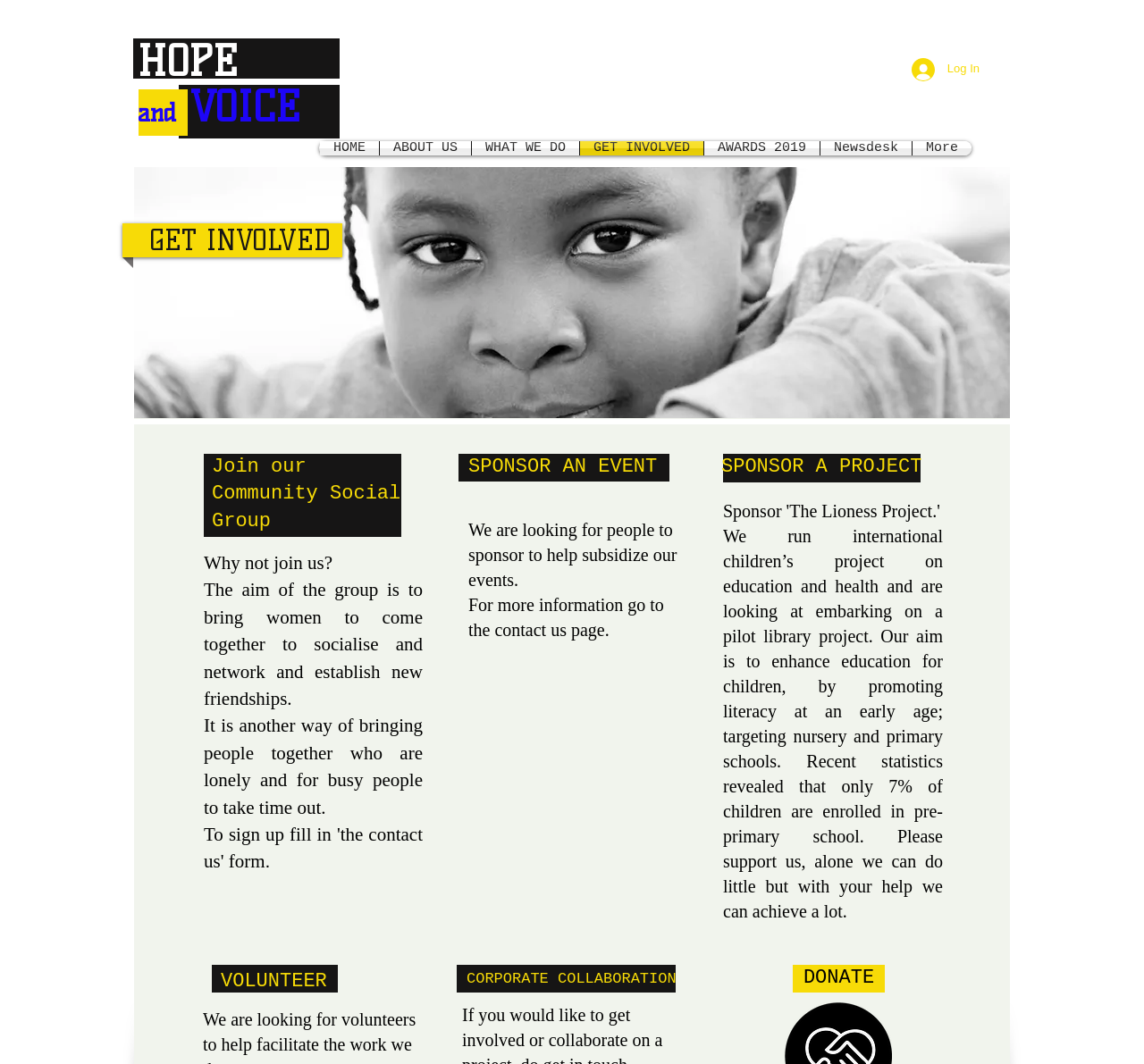Answer the question using only a single word or phrase: 
How can one support the organization's projects?

Donate